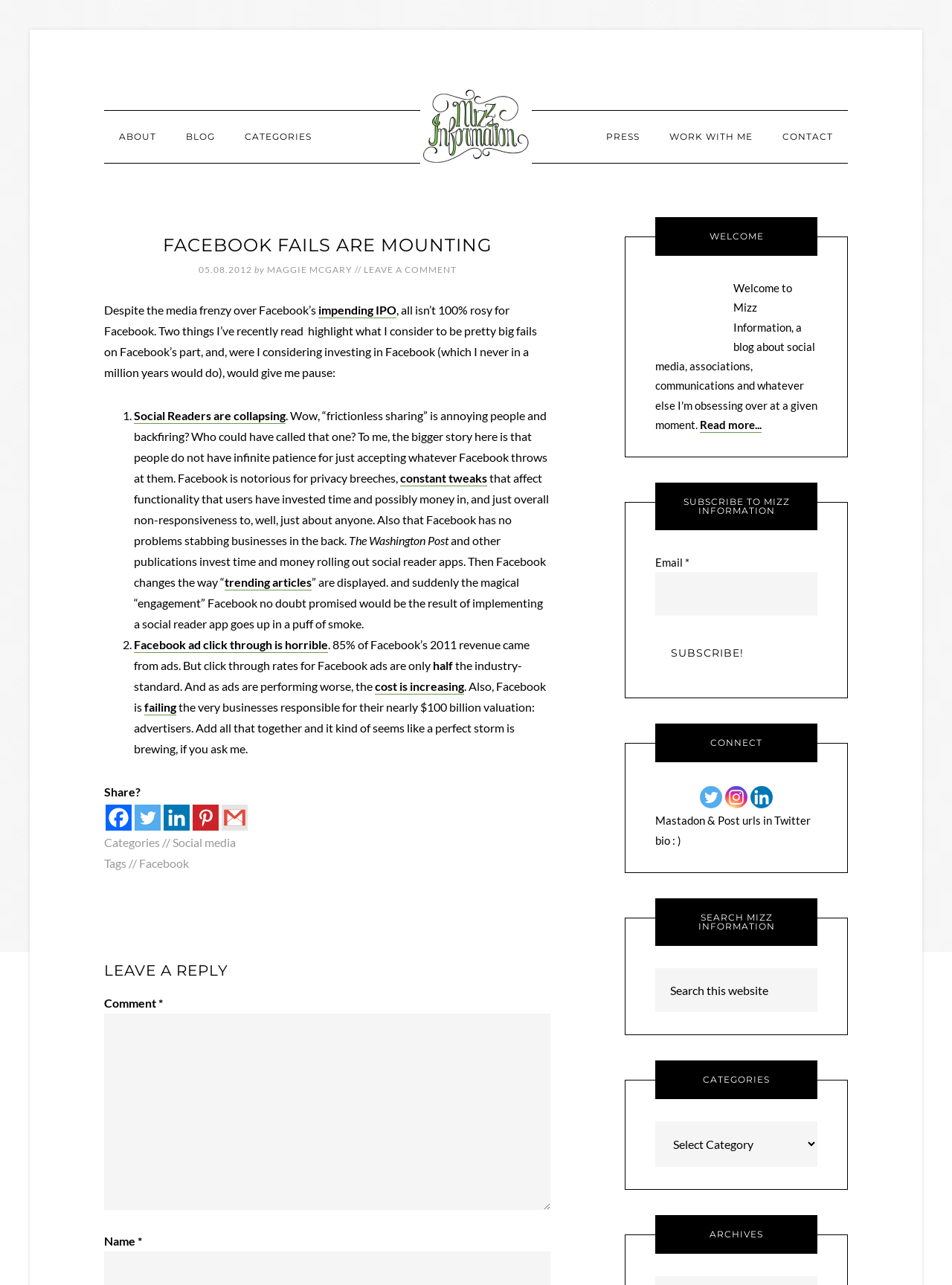What is the category of the article?
Look at the image and provide a detailed response to the question.

The category of the article can be found in the footer section, where it says 'Categories: Social media'.